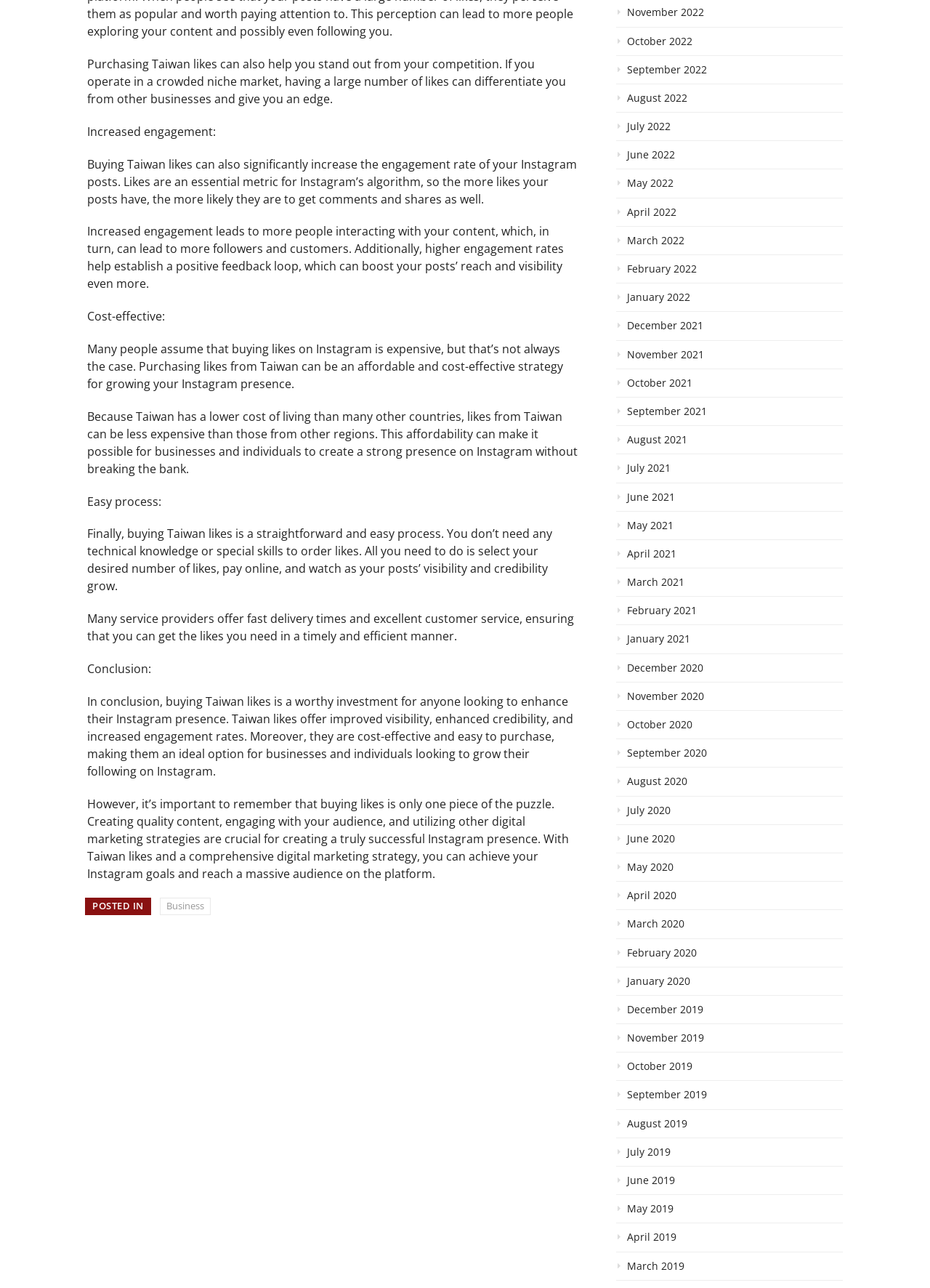Using the provided element description, identify the bounding box coordinates as (top-left x, top-left y, bottom-right x, bottom-right y). Ensure all values are between 0 and 1. Description: Business

[0.171, 0.697, 0.226, 0.71]